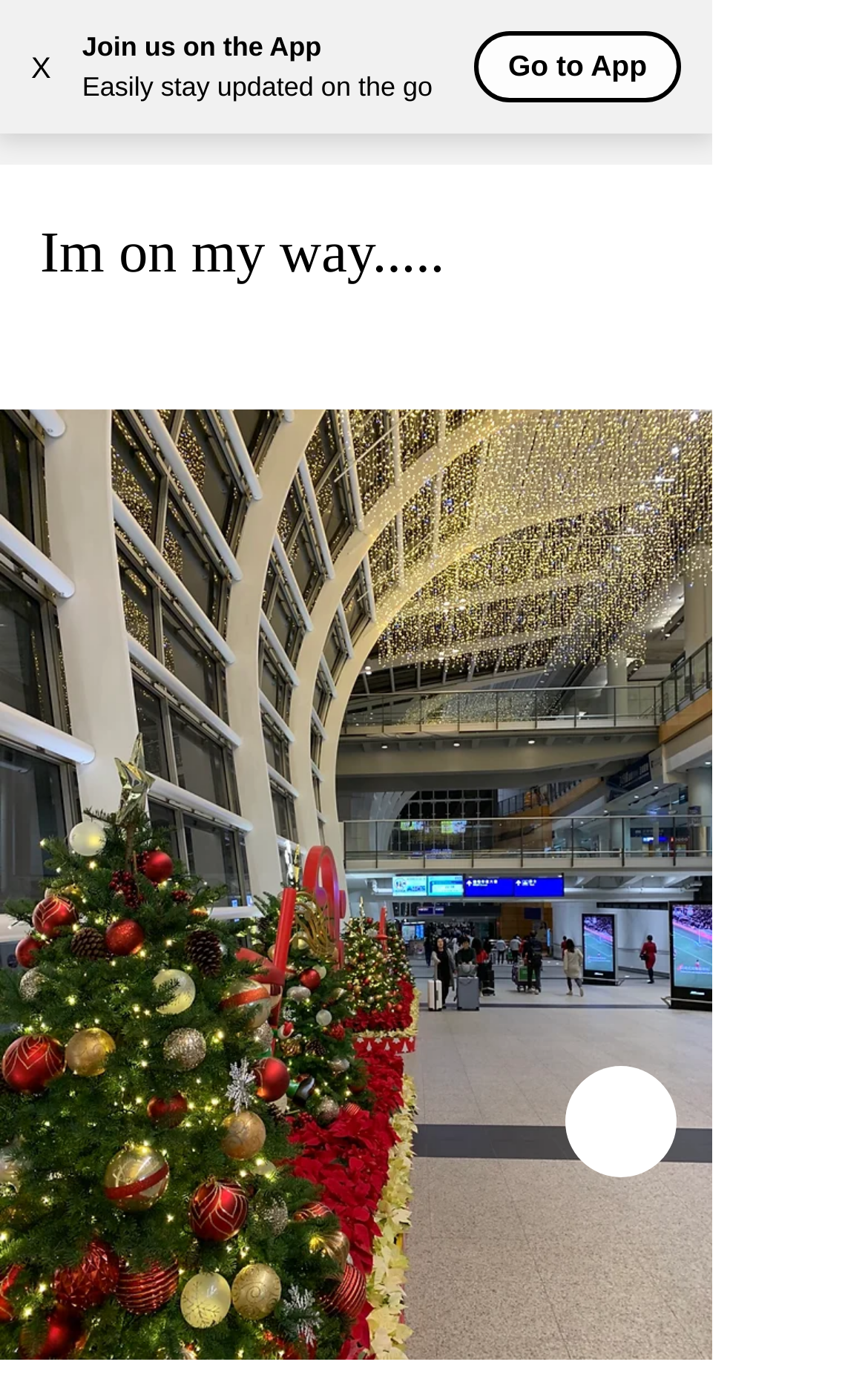Can you extract the primary headline text from the webpage?

Im on my way.....